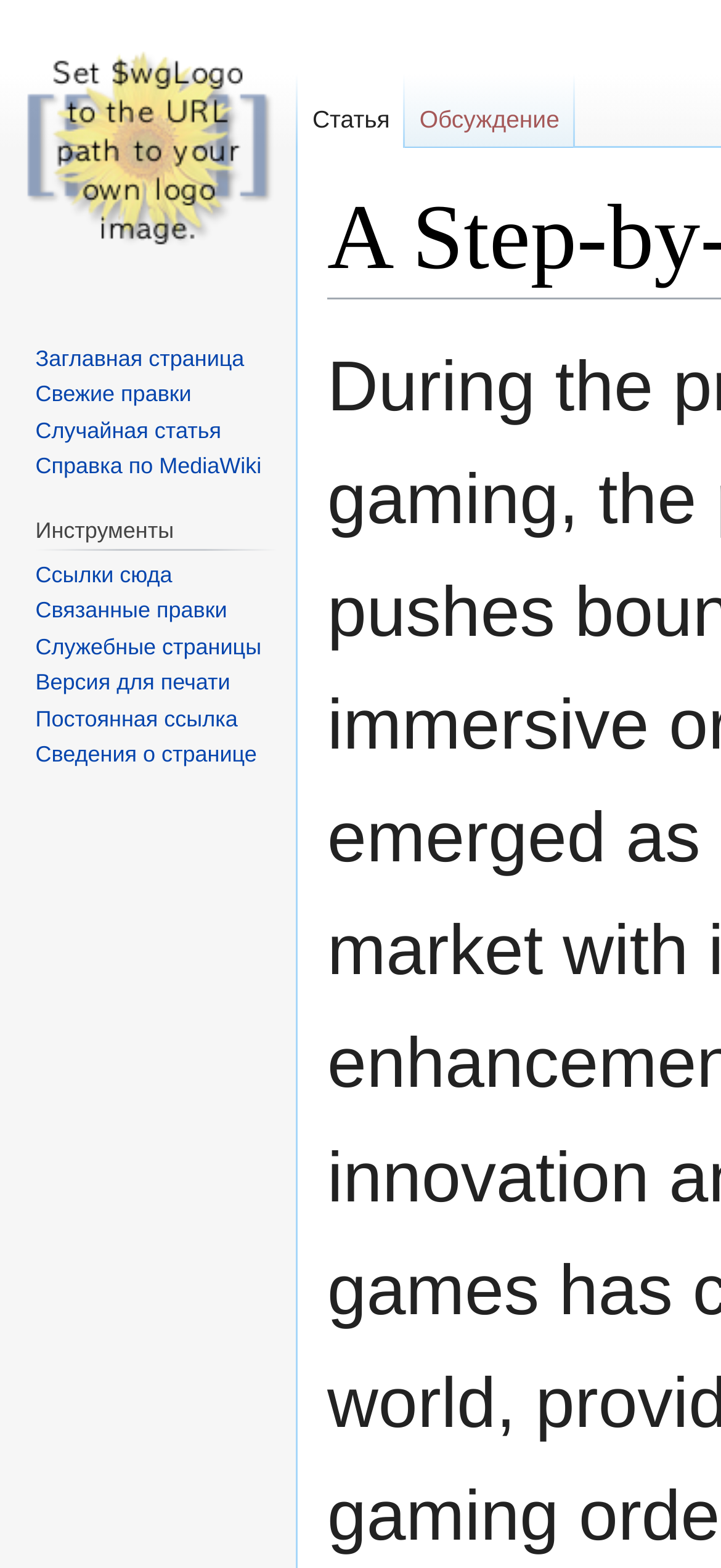Determine the bounding box coordinates for the HTML element described here: "Справка по MediaWiki".

[0.049, 0.289, 0.363, 0.306]